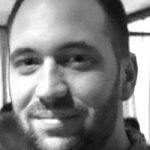What is the profession of the individual in the image?
From the image, provide a succinct answer in one word or a short phrase.

Director